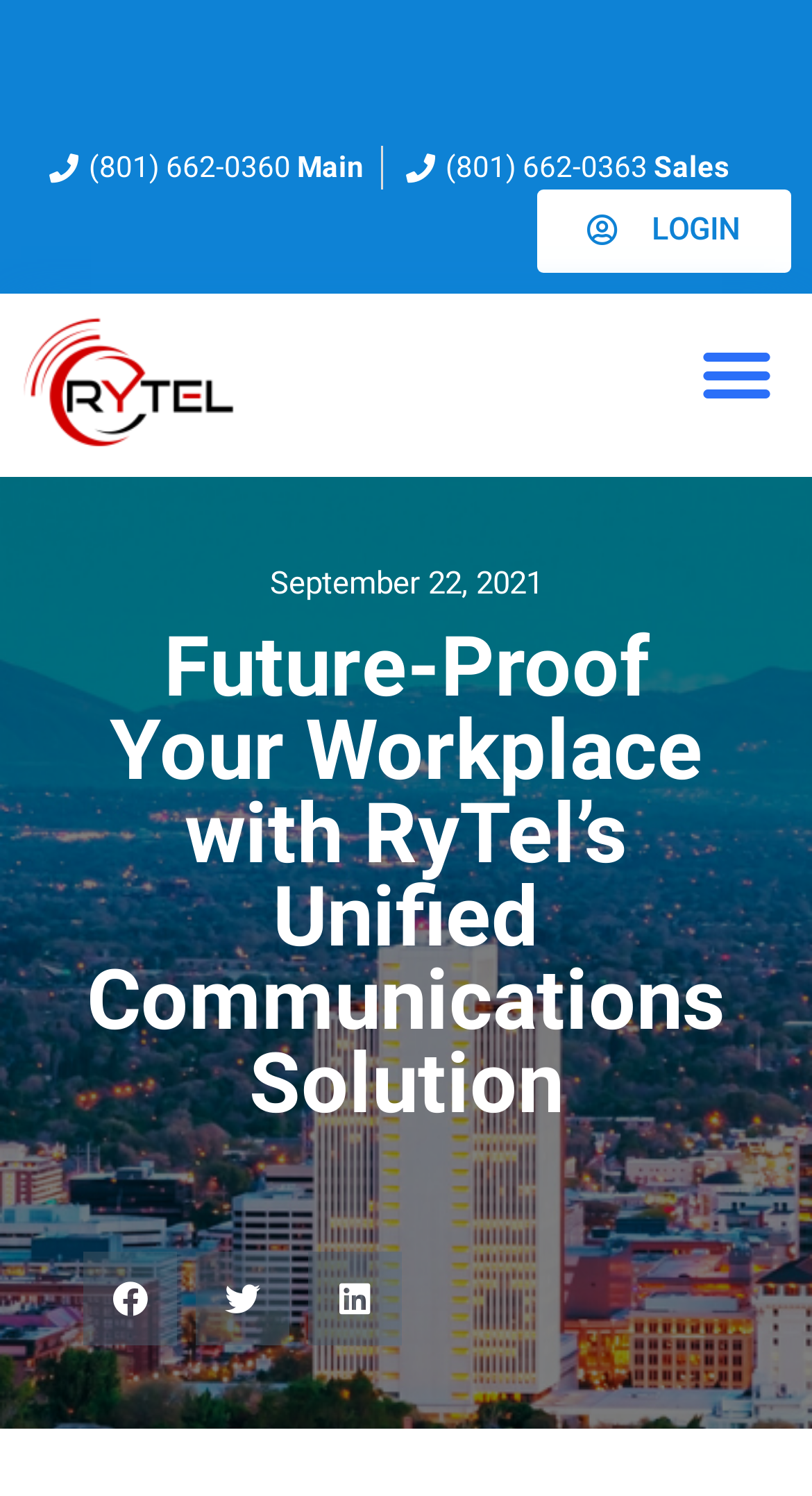How many phone numbers are provided?
Based on the screenshot, provide a one-word or short-phrase response.

2